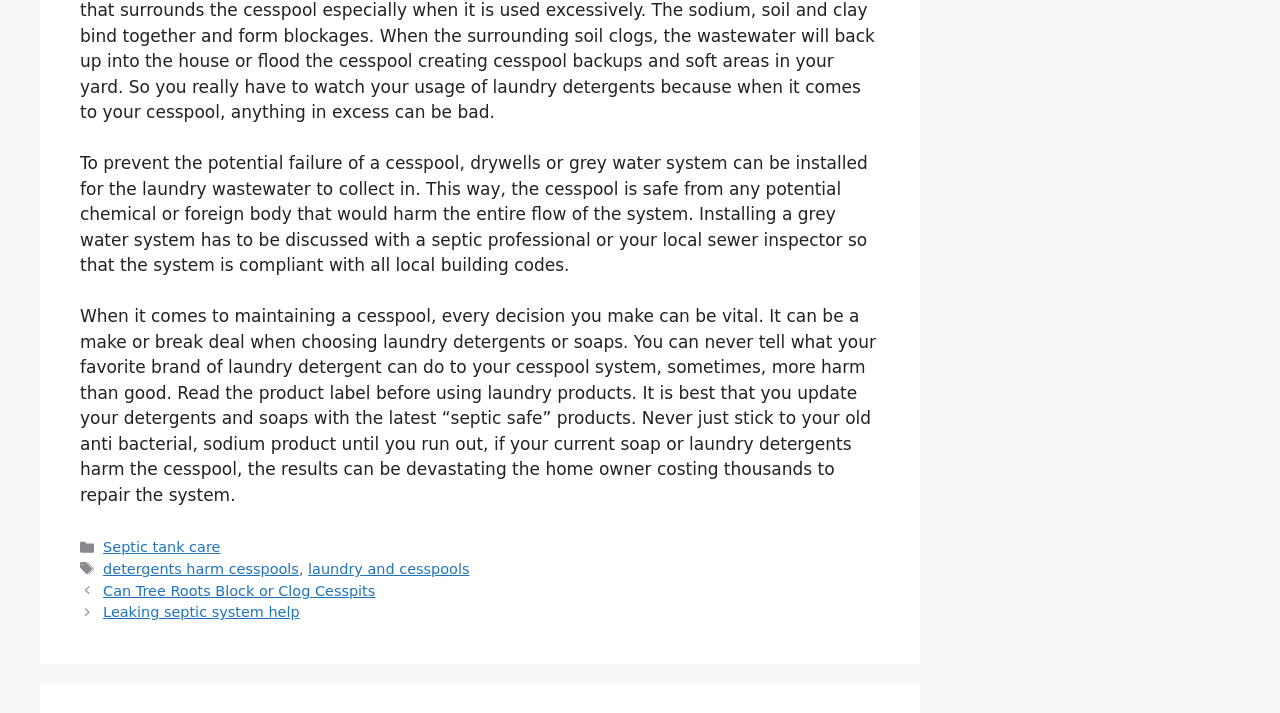Identify the bounding box for the described UI element. Provide the coordinates in (top-left x, top-left y, bottom-right x, bottom-right y) format with values ranging from 0 to 1: Septic tank care

[0.081, 0.756, 0.172, 0.779]